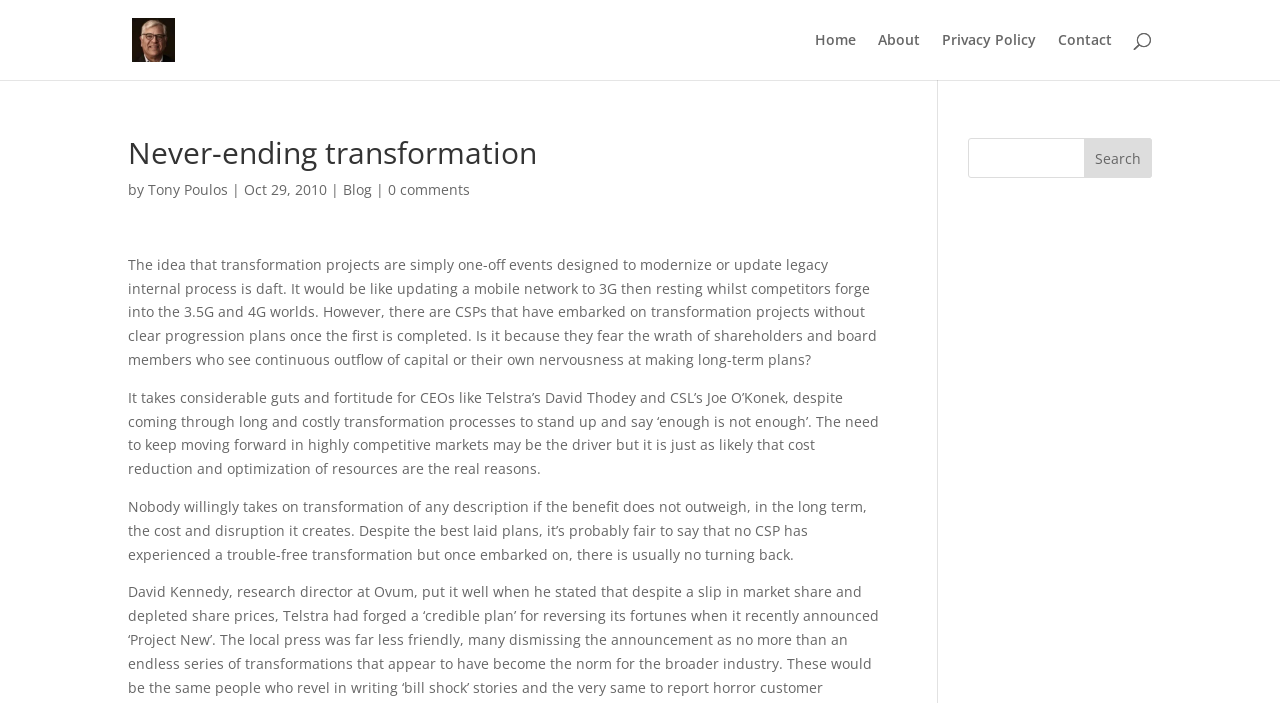Find the bounding box coordinates of the area that needs to be clicked in order to achieve the following instruction: "View the 'About' page". The coordinates should be specified as four float numbers between 0 and 1, i.e., [left, top, right, bottom].

[0.686, 0.047, 0.719, 0.114]